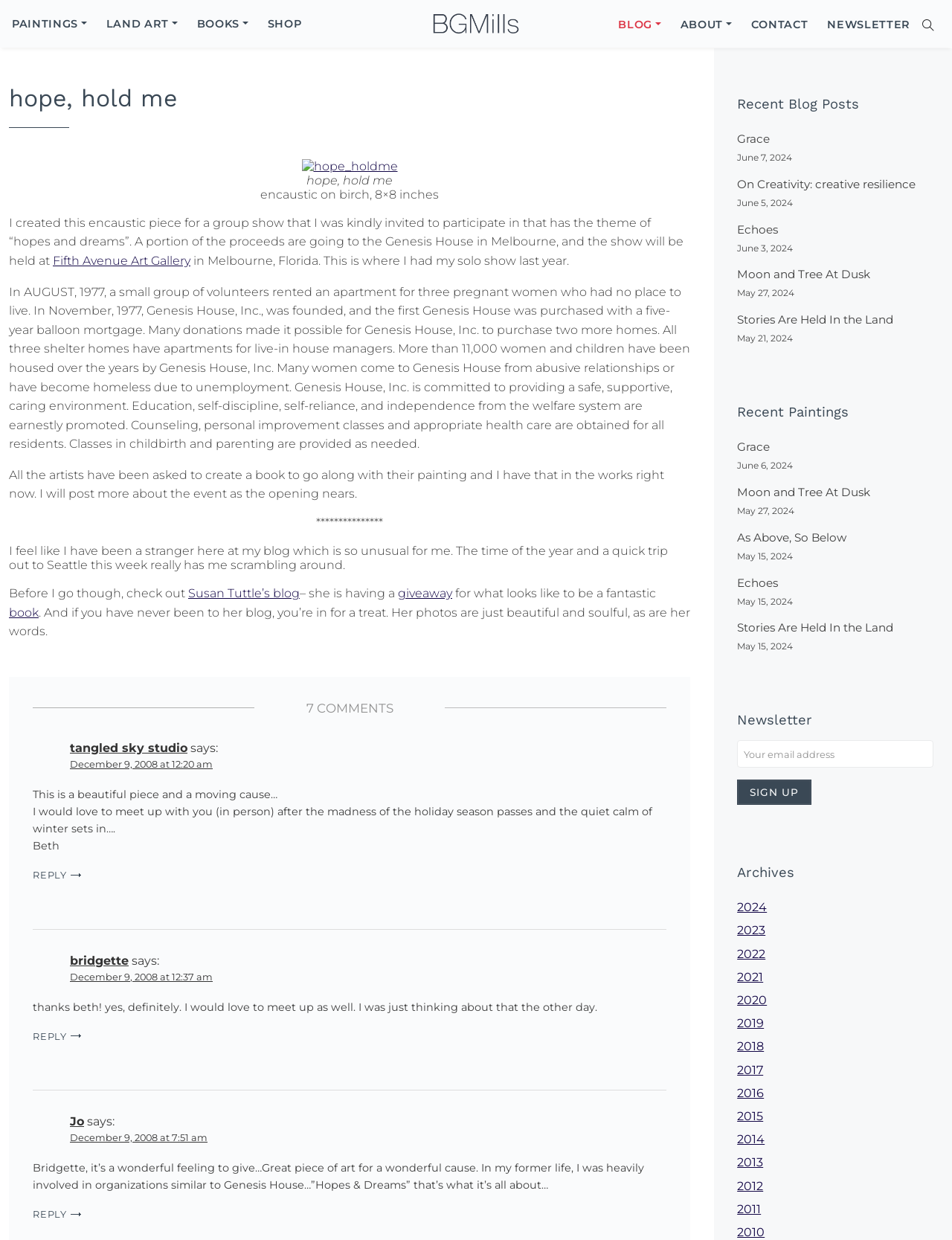What is the name of the gallery where the show will be held? Observe the screenshot and provide a one-word or short phrase answer.

Fifth Avenue Art Gallery